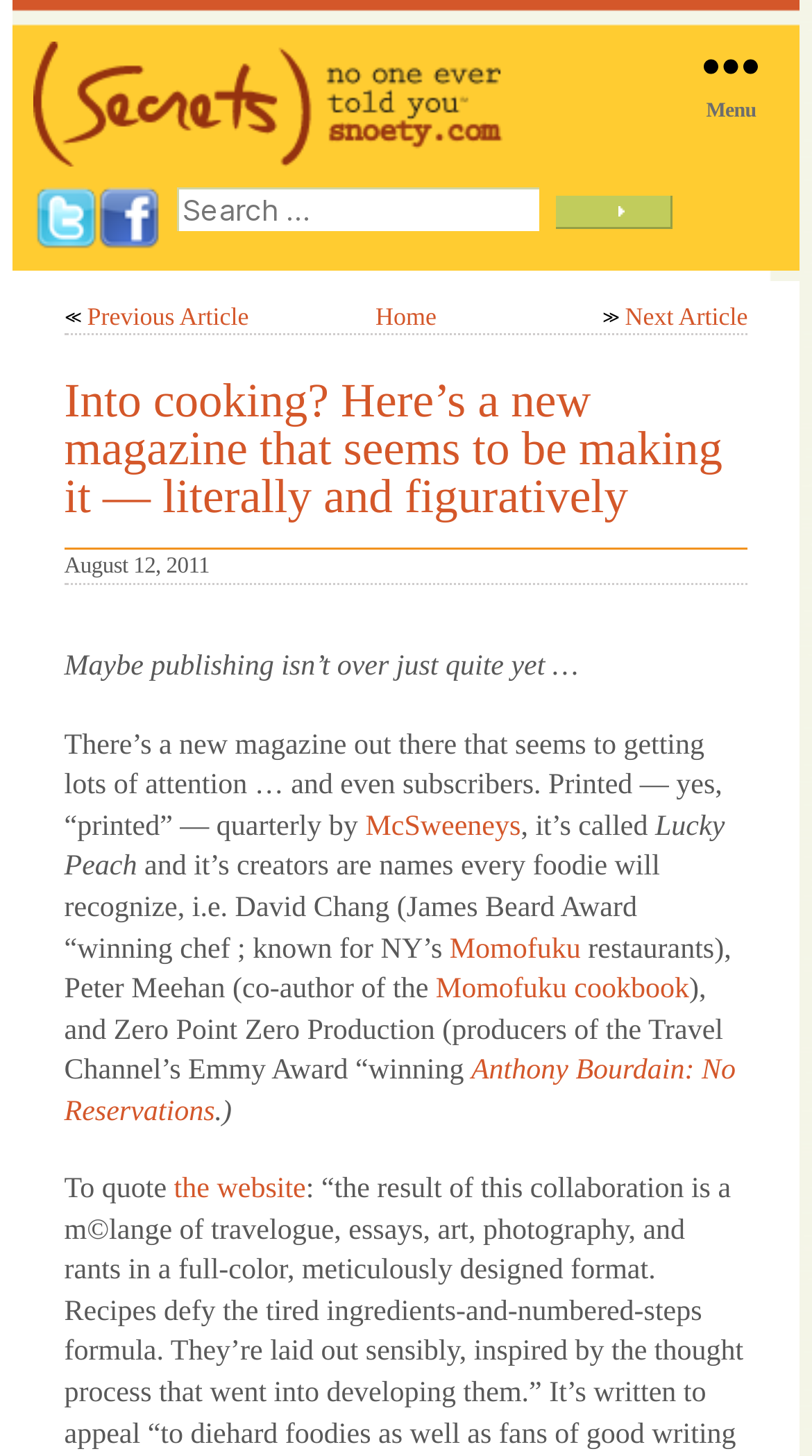Given the element description August 12, 2011, predict the bounding box coordinates for the UI element in the webpage screenshot. The format should be (top-left x, top-left y, bottom-right x, bottom-right y), and the values should be between 0 and 1.

[0.079, 0.38, 0.258, 0.397]